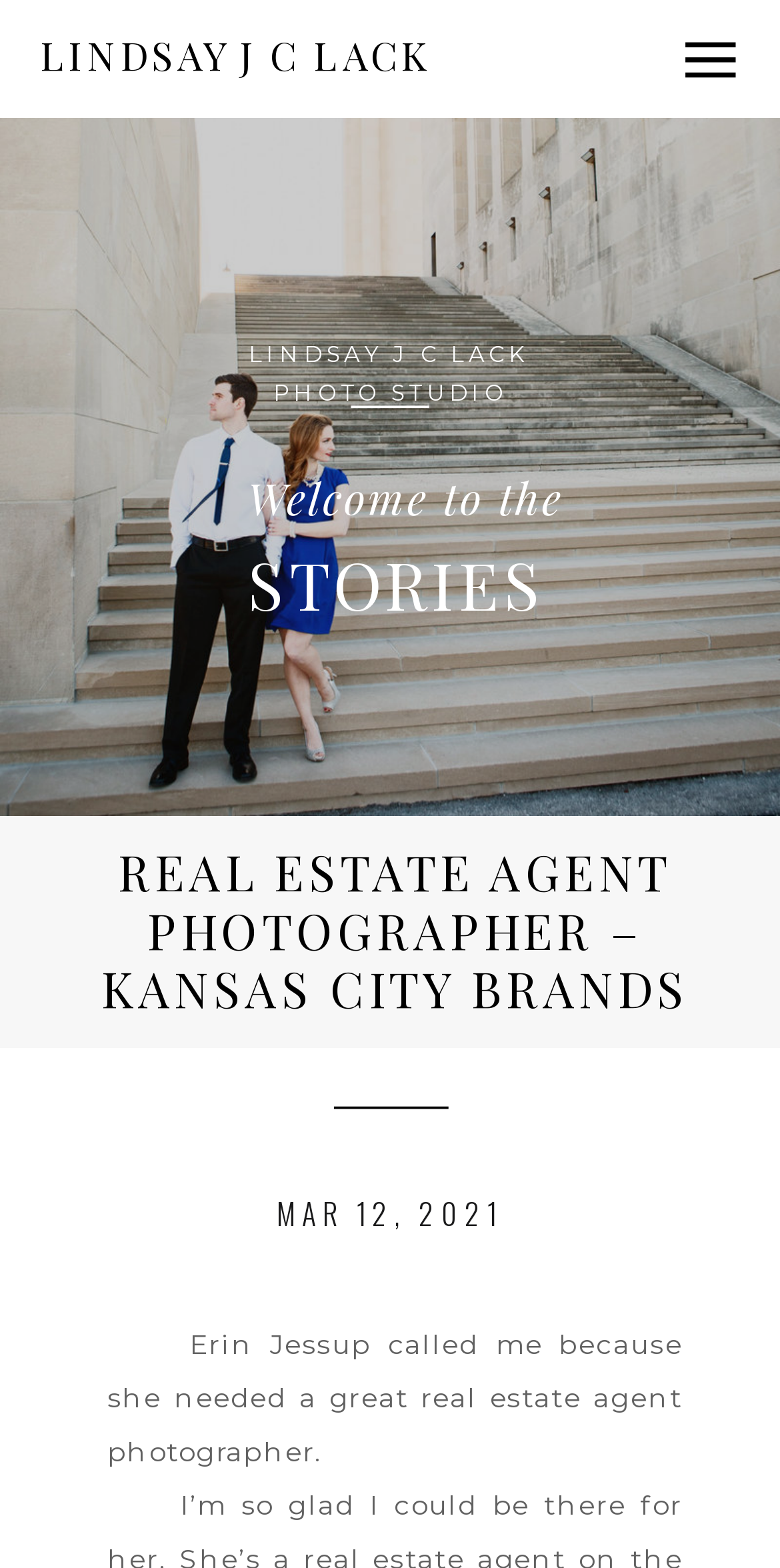Identify the bounding box coordinates for the UI element described as: "Lindsay J C lack". The coordinates should be provided as four floats between 0 and 1: [left, top, right, bottom].

[0.05, 0.02, 0.556, 0.061]